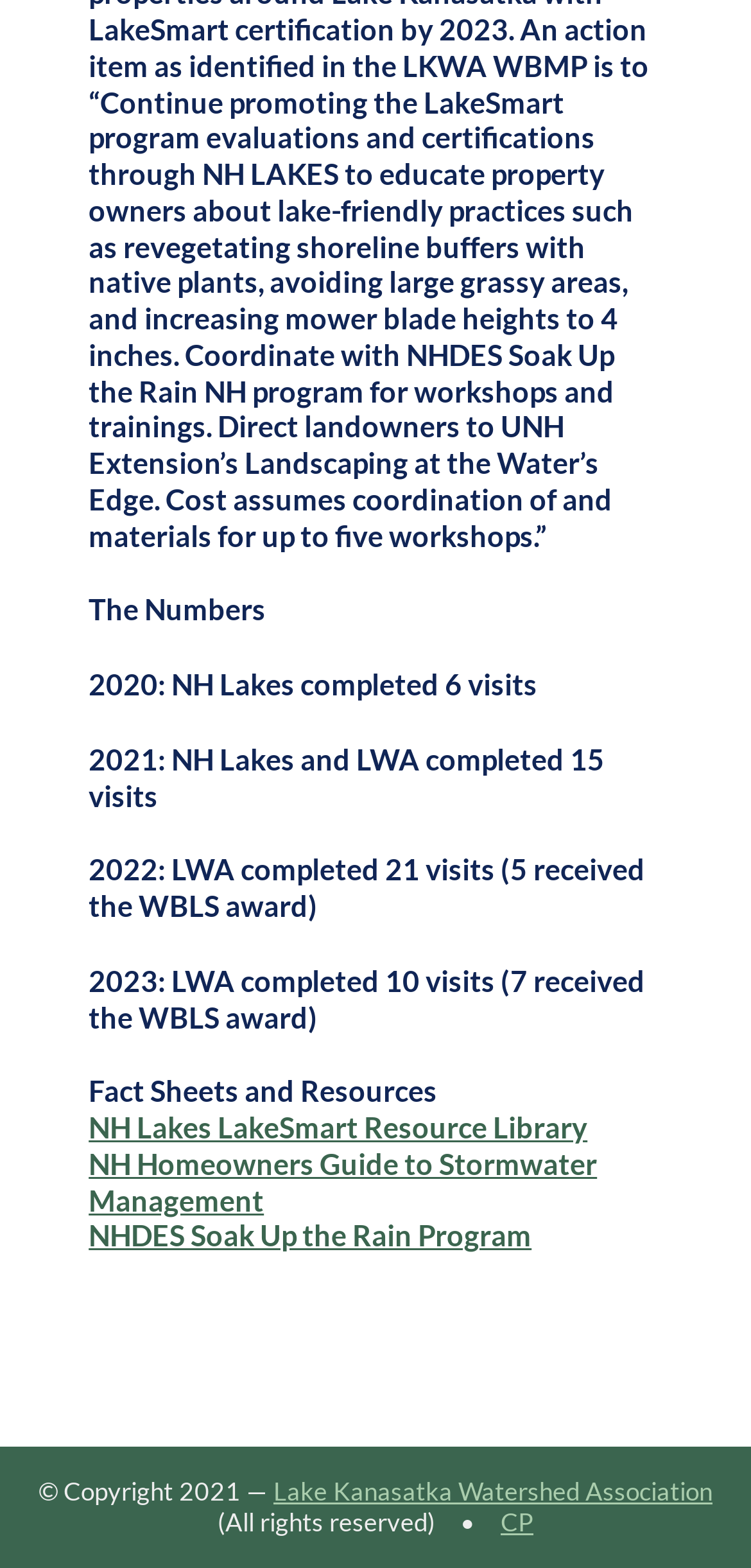How many years of visit data are provided?
Based on the visual information, provide a detailed and comprehensive answer.

The webpage provides visit data for 2020, 2021, 2022, and 2023, so there are 4 years of visit data provided.